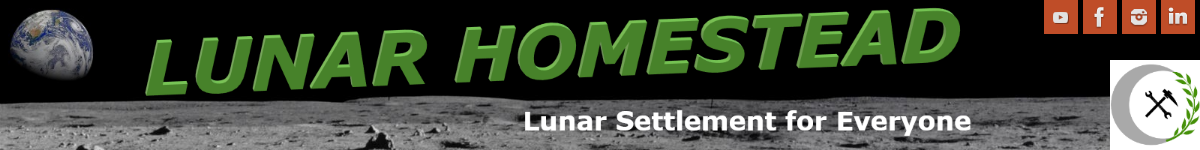How many social media icons are present?
Observe the image and answer the question with a one-word or short phrase response.

4